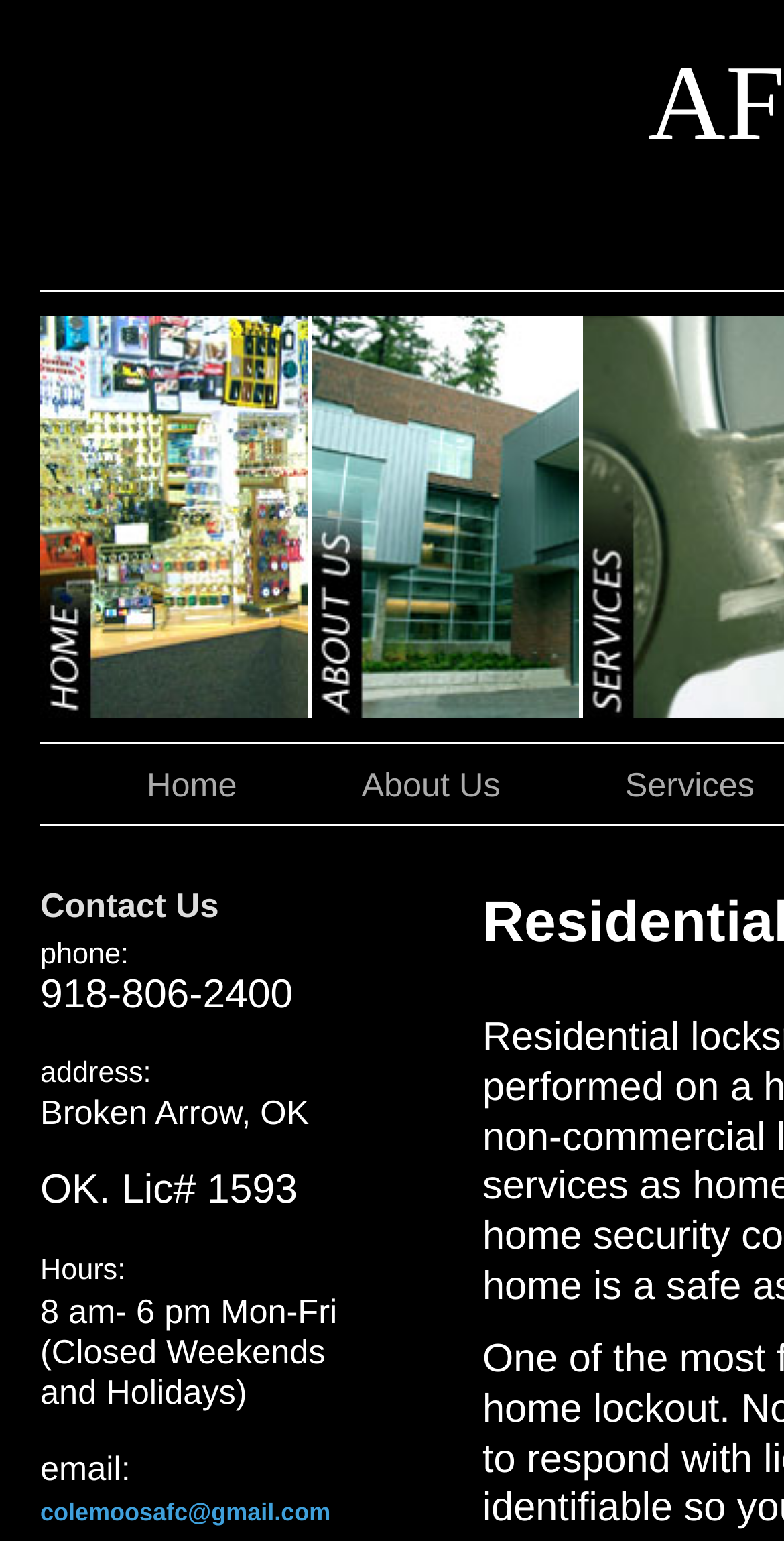Locate the UI element described as follows: "Services". Return the bounding box coordinates as four float numbers between 0 and 1 in the order [left, top, right, bottom].

[0.708, 0.485, 0.94, 0.535]